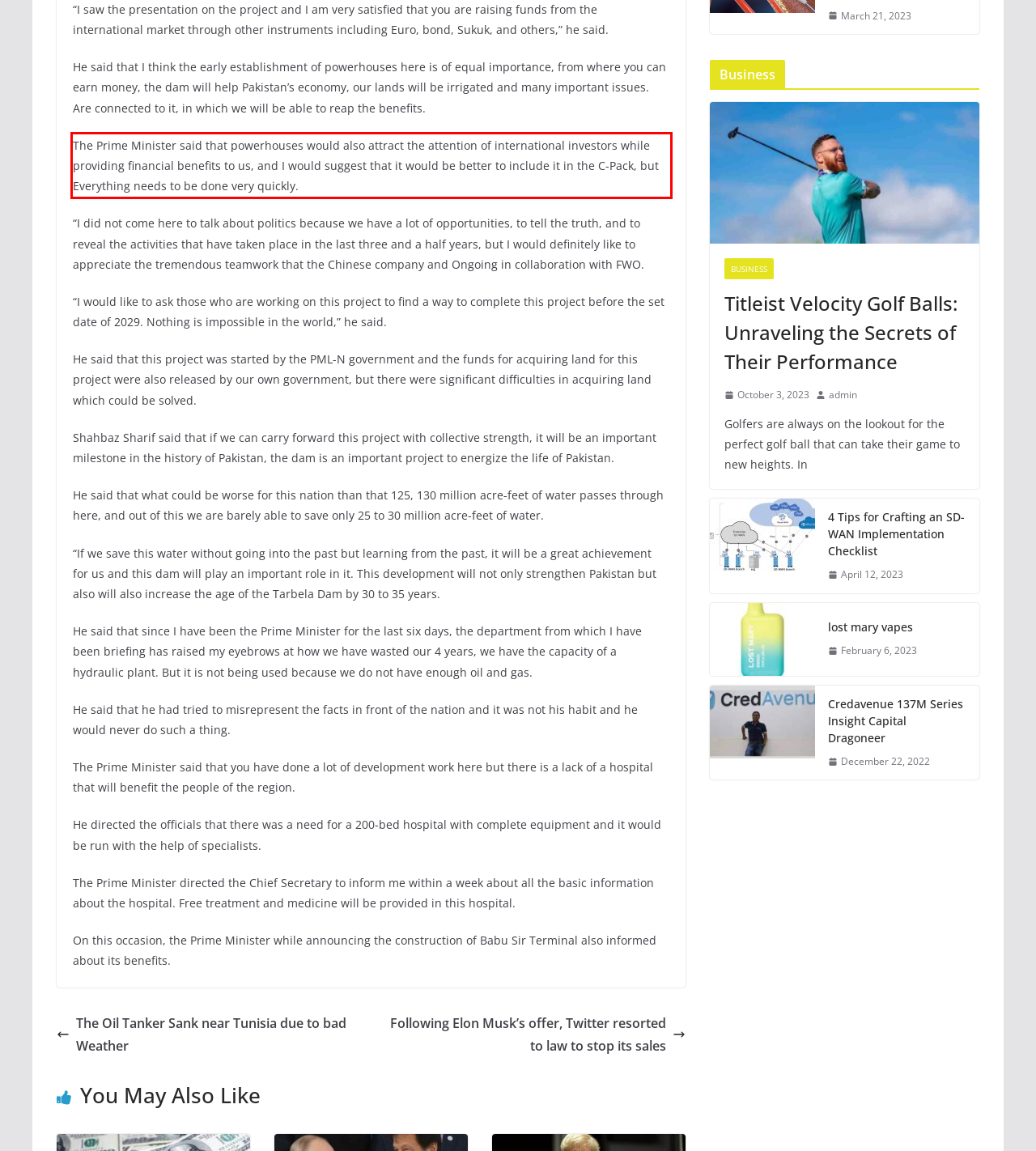Please look at the screenshot provided and find the red bounding box. Extract the text content contained within this bounding box.

The Prime Minister said that powerhouses would also attract the attention of international investors while providing financial benefits to us, and I would suggest that it would be better to include it in the C-Pack, but Everything needs to be done very quickly.